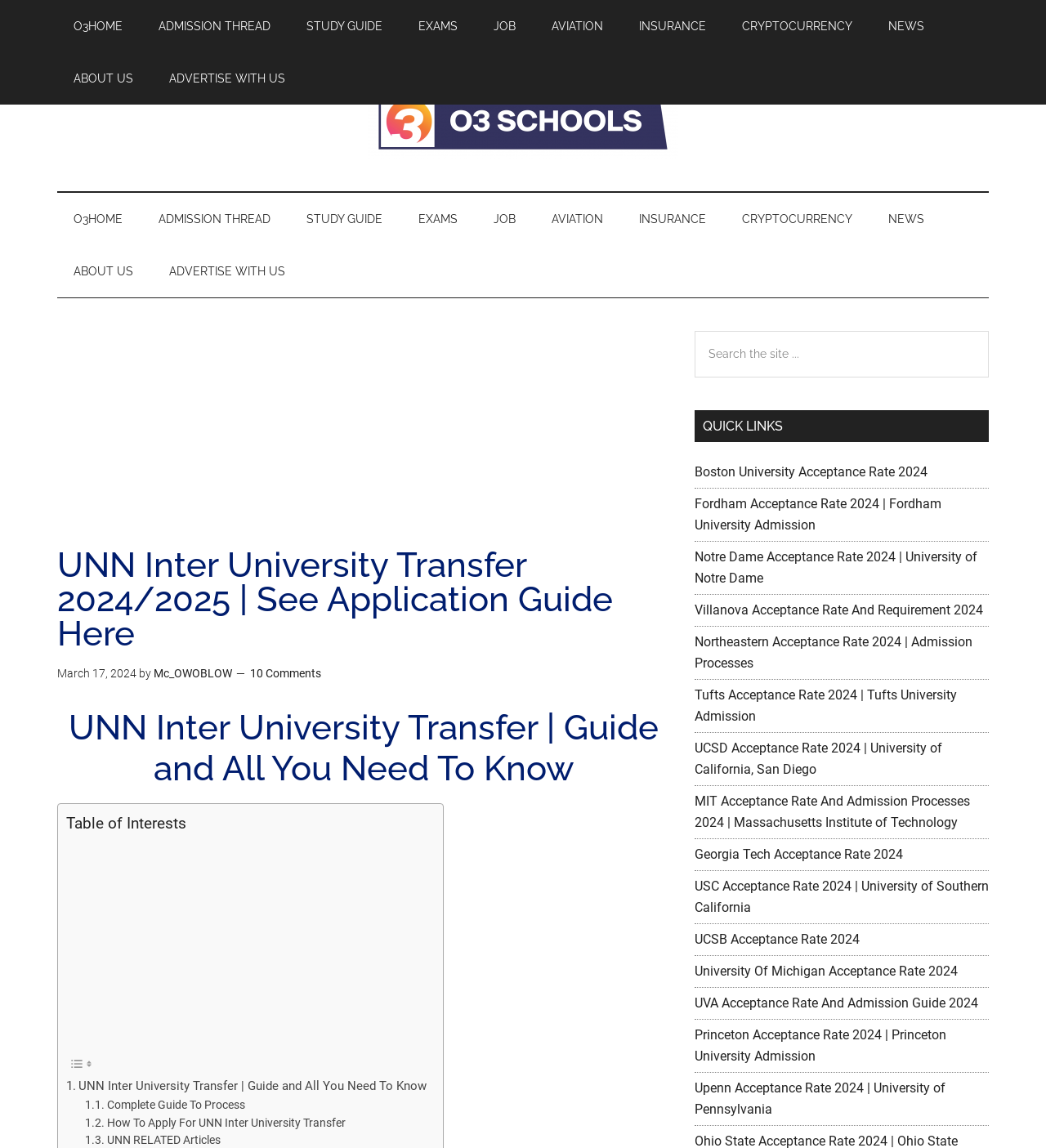Construct a comprehensive description capturing every detail on the webpage.

The webpage is about UNN Inter University Transfer, providing information and guidelines for students. At the top, there are three "Skip to" links, allowing users to navigate to main content, secondary menu, or primary sidebar. Below these links, there is a main navigation menu with 11 links, including "O3HOME", "ADMISSION THREAD", "STUDY GUIDE", "EXAMS", "JOB", "AVIATION", "INSURANCE", "CRYPTOCURRENCY", "NEWS", "ABOUT US", and "ADVERTISE WITH US". 

On the left side, there is a secondary navigation menu with the same links as the main navigation menu. Below these menus, the main content of the webpage begins. The title of the webpage, "UNN Inter University Transfer 2024/2025 | See Application Guide Here", is displayed prominently, along with the date "March 17, 2024" and the author's name "Mc_OWOBLOW". There are 10 comments on the article.

The main content is divided into sections, with headings such as "UNN Inter University Transfer | Guide and All You Need To Know" and "Table of Interests". There are two images and several links to related articles, including "Complete Guide To Process" and "How To Apply For UNN Inter University Transfer".

On the right side, there is a primary sidebar with a search box and a heading "QUICK LINKS". Below the search box, there are 12 links to other university acceptance rates, including Boston University, Fordham, Notre Dame, Villanova, Northeastern, Tufts, UCSD, MIT, Georgia Tech, USC, UCSB, University of Michigan, UVA, Princeton, and Upenn.